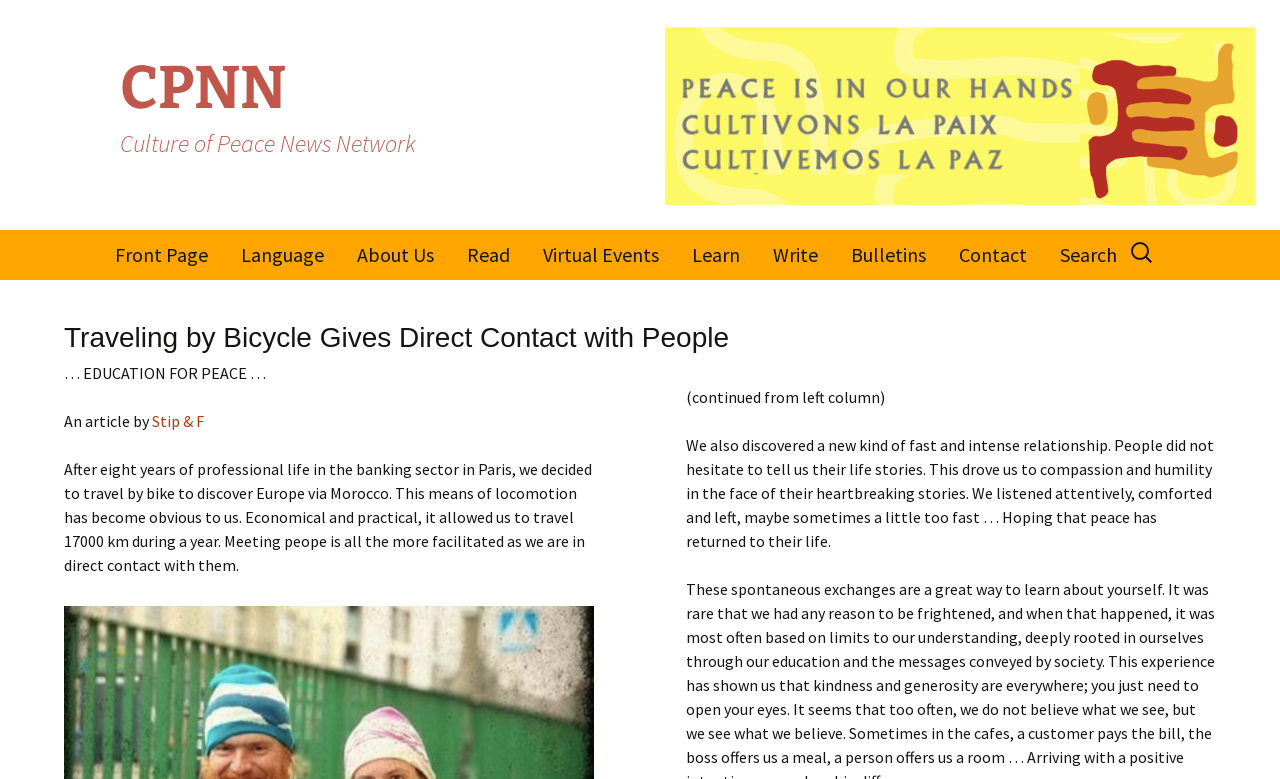Analyze the image and answer the question with as much detail as possible: 
Who are the authors of the article?

The authors of the article are mentioned in the main content section of the webpage, where it says 'An article by Stip & F'.